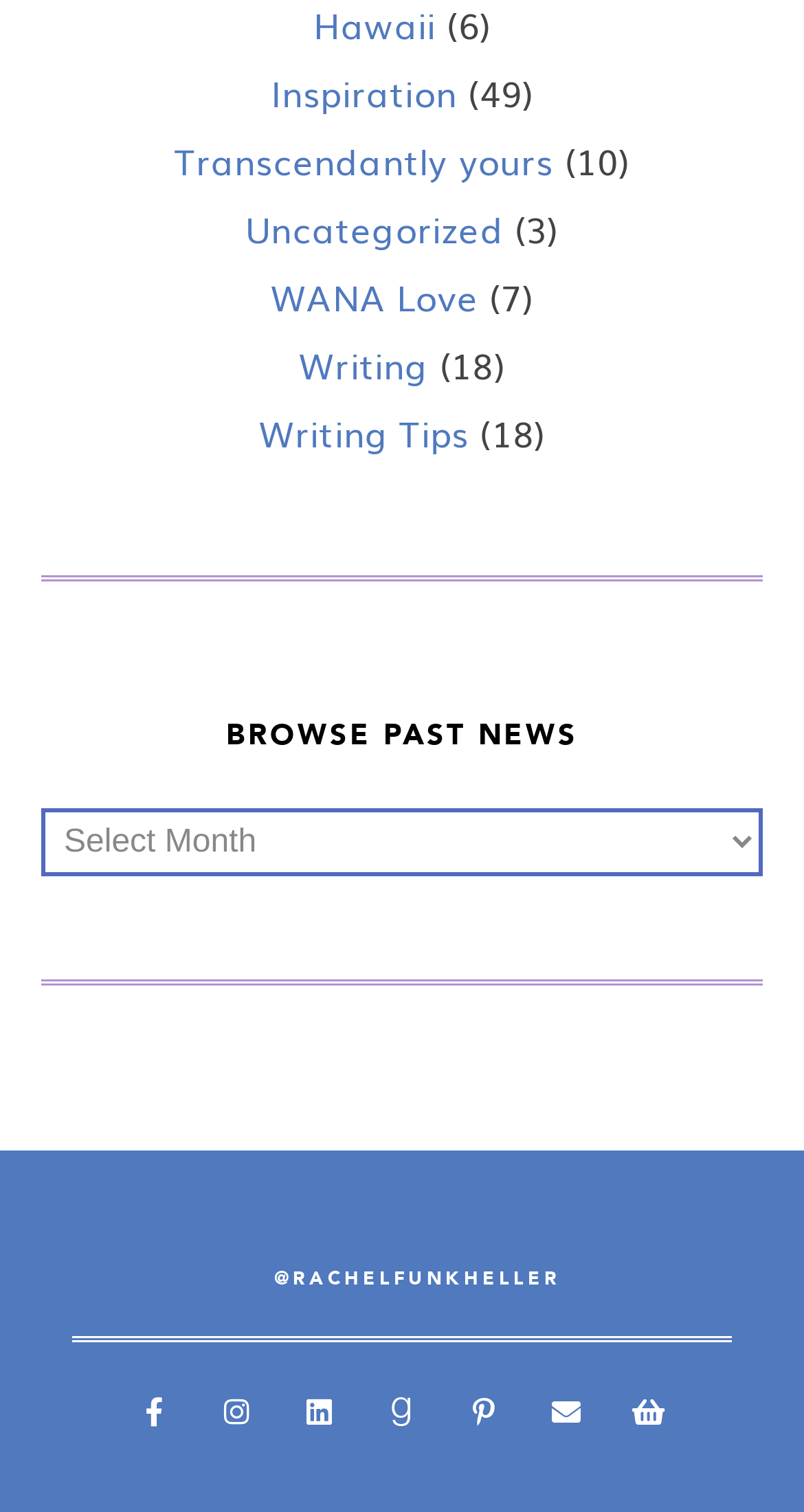What is the text of the first link element?
Respond to the question with a well-detailed and thorough answer.

The first link element has the text 'Inspiration', which is located at the top of the page. This link element is a child of the root element.